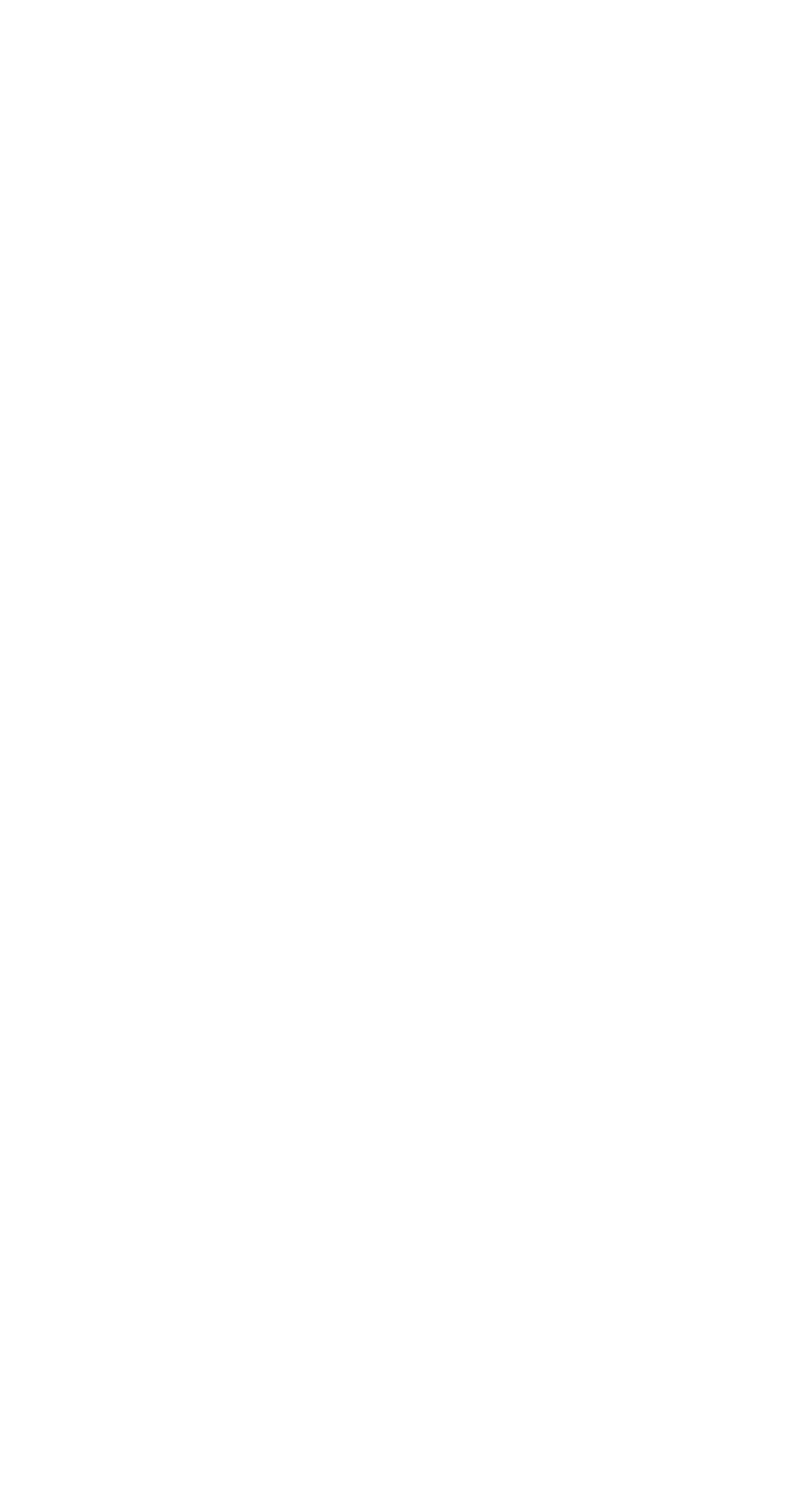Find the bounding box coordinates for the element that must be clicked to complete the instruction: "Explore Migration Agents". The coordinates should be four float numbers between 0 and 1, indicated as [left, top, right, bottom].

None